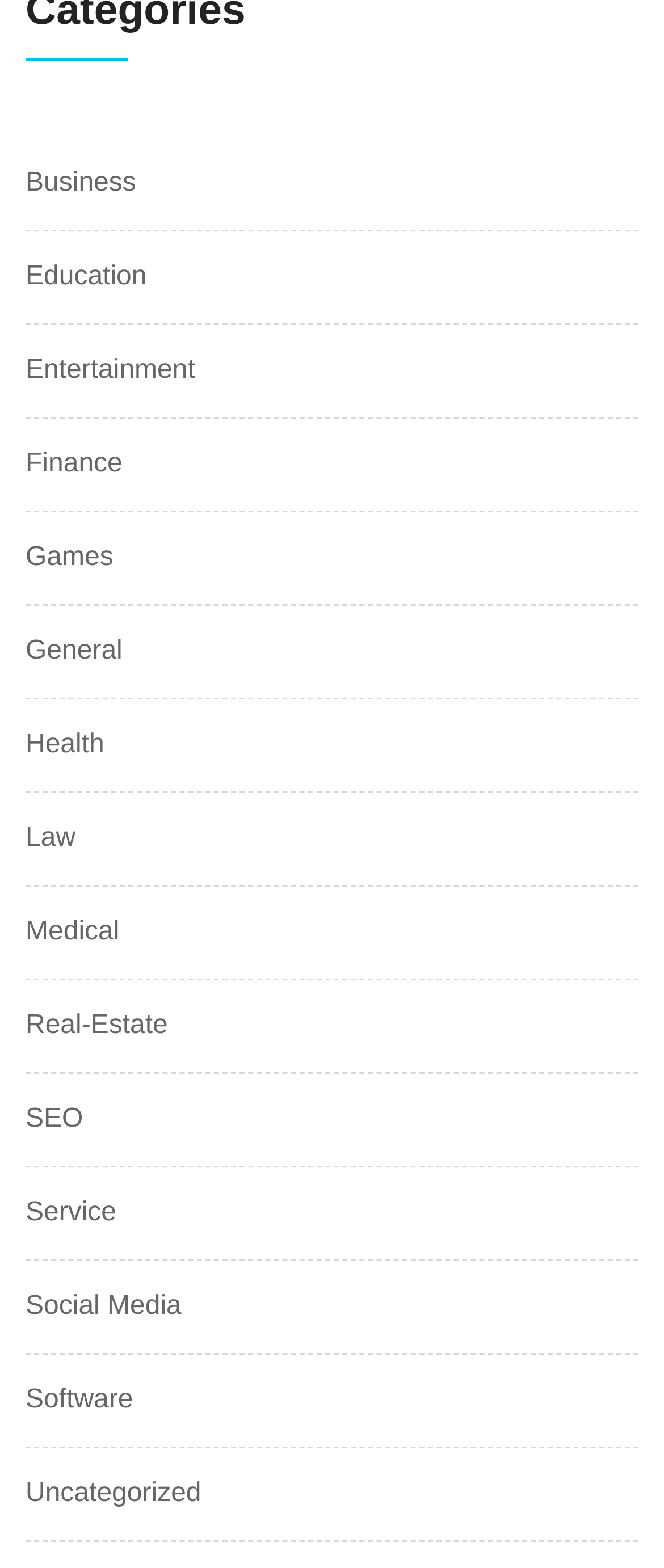Please locate the bounding box coordinates of the element that needs to be clicked to achieve the following instruction: "View Software". The coordinates should be four float numbers between 0 and 1, i.e., [left, top, right, bottom].

[0.038, 0.88, 0.2, 0.906]